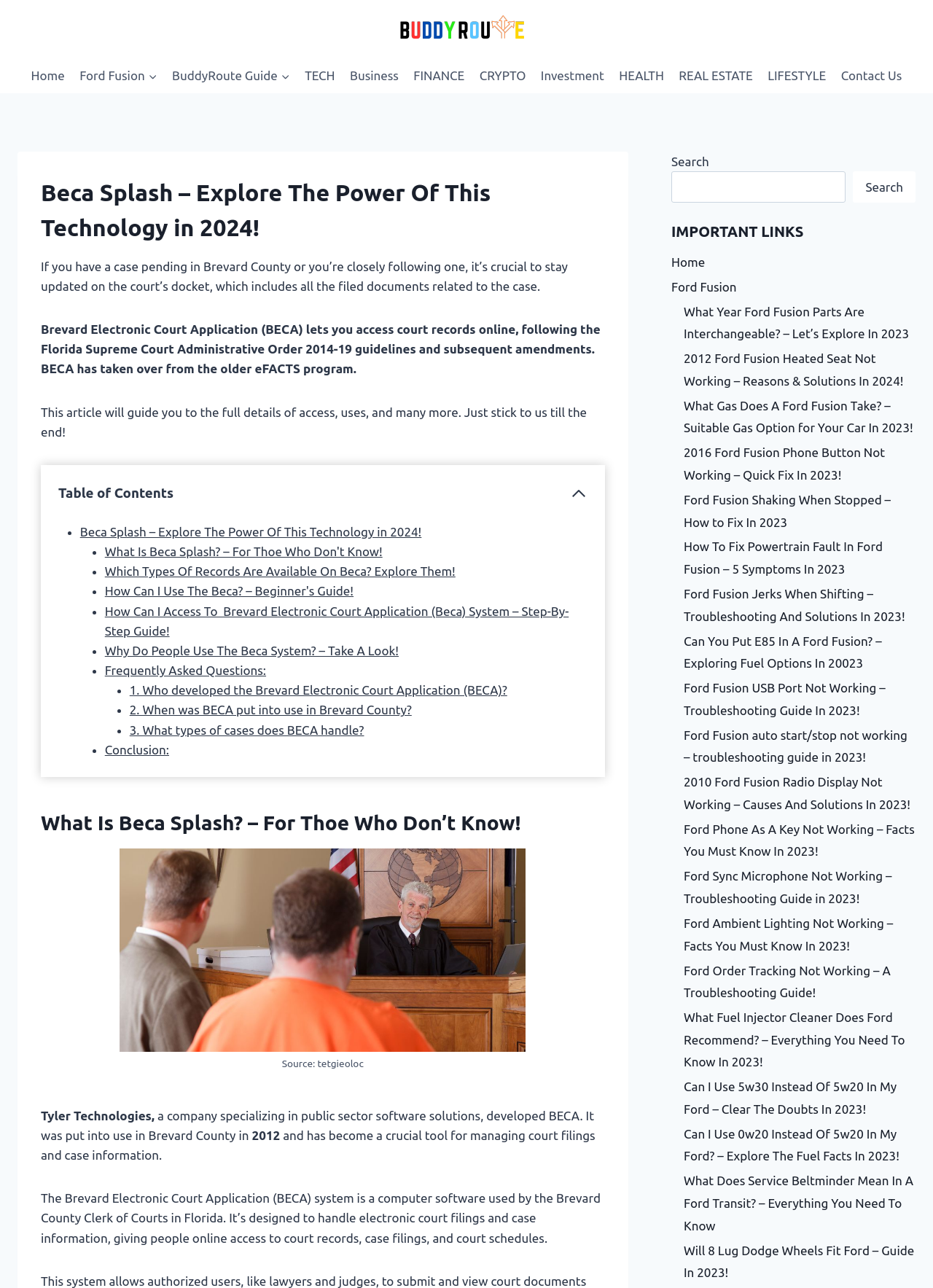Identify the bounding box coordinates of the element to click to follow this instruction: 'Click on the 'Contact Us' link'. Ensure the coordinates are four float values between 0 and 1, provided as [left, top, right, bottom].

[0.893, 0.045, 0.975, 0.072]